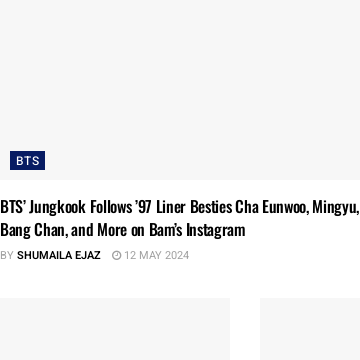Answer succinctly with a single word or phrase:
What is the primary topic of the article?

BTS